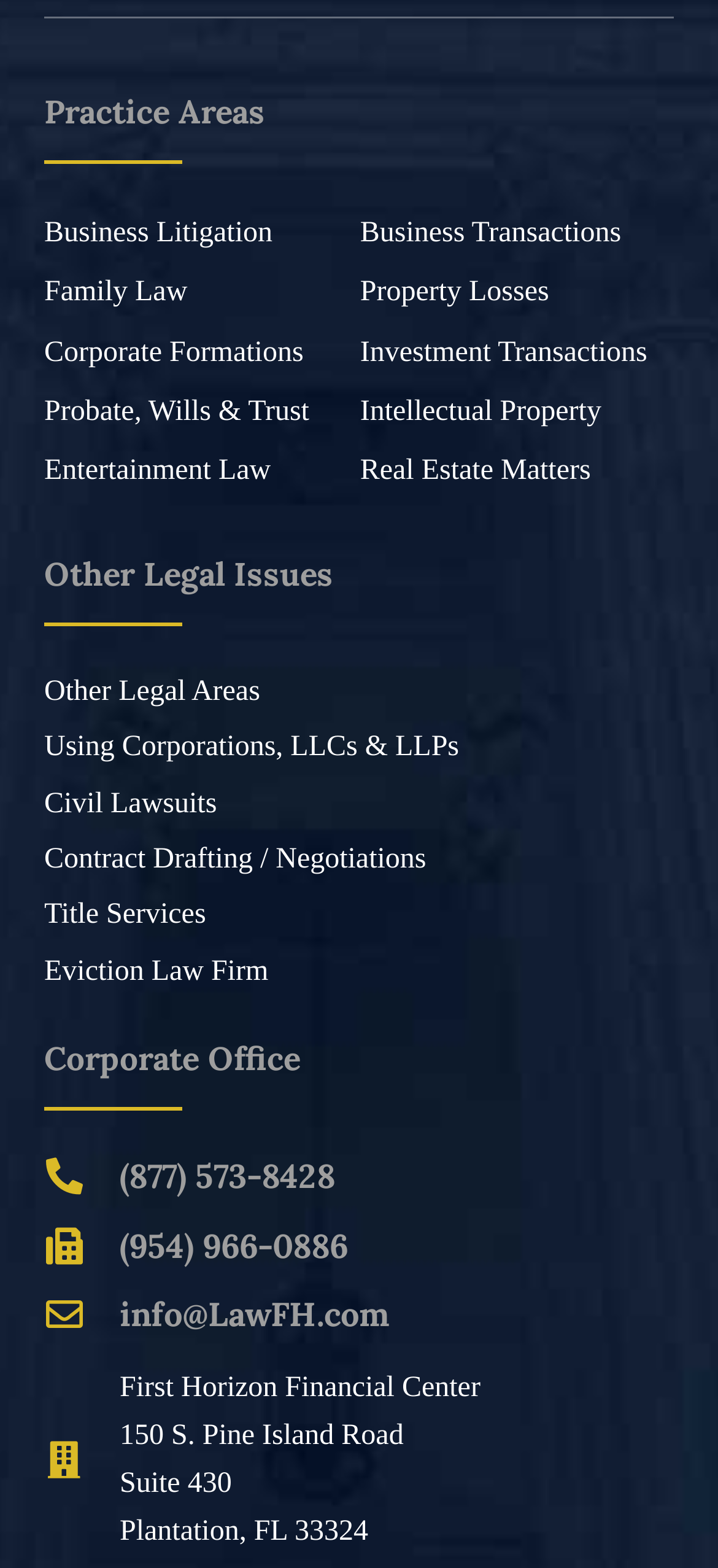Return the bounding box coordinates of the UI element that corresponds to this description: "Real Estate Matters". The coordinates must be given as four float numbers in the range of 0 and 1, [left, top, right, bottom].

[0.501, 0.291, 0.823, 0.311]